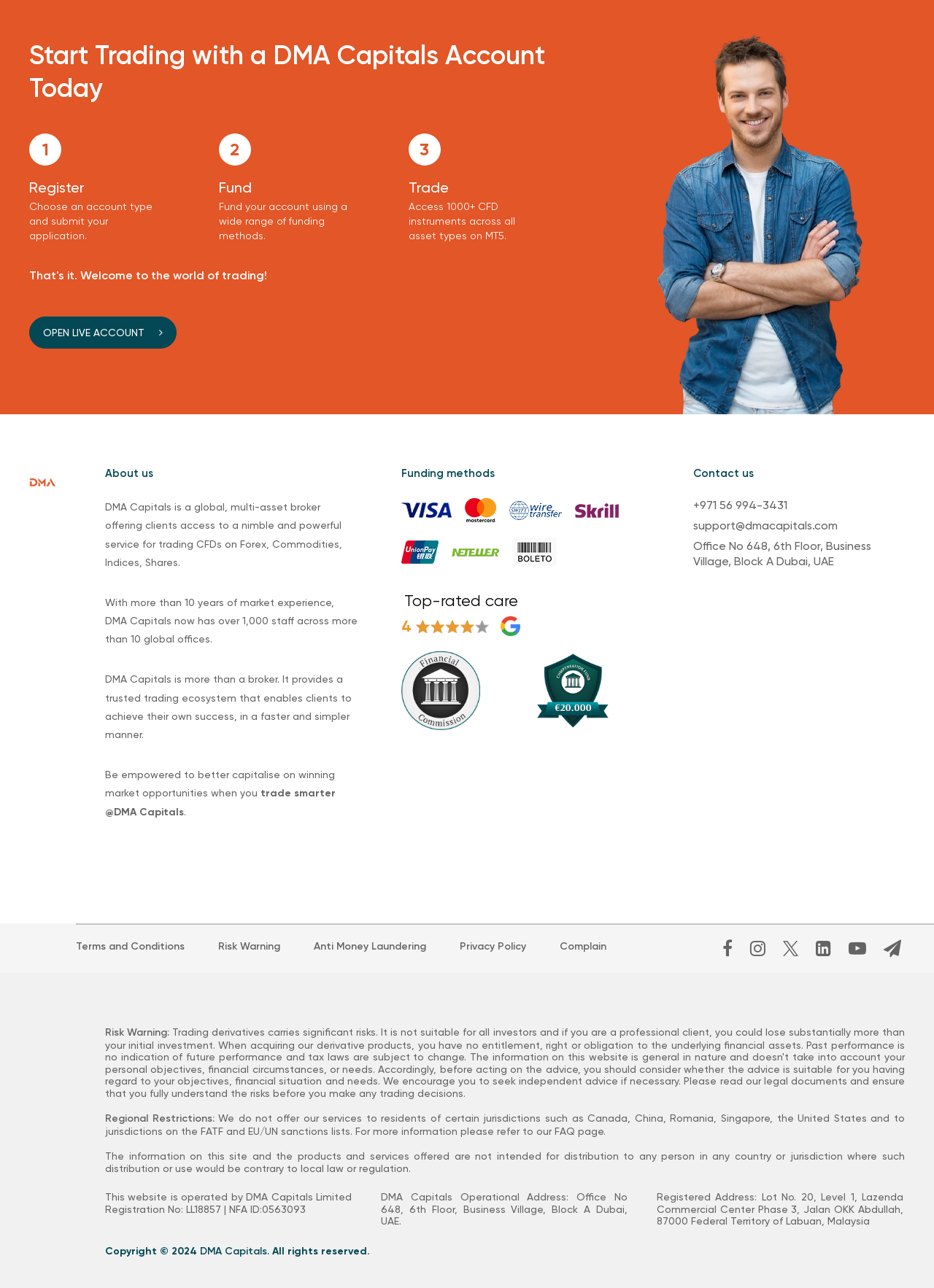Reply to the question with a single word or phrase:
What is the name of the company operating this website?

DMA Capitals Limited